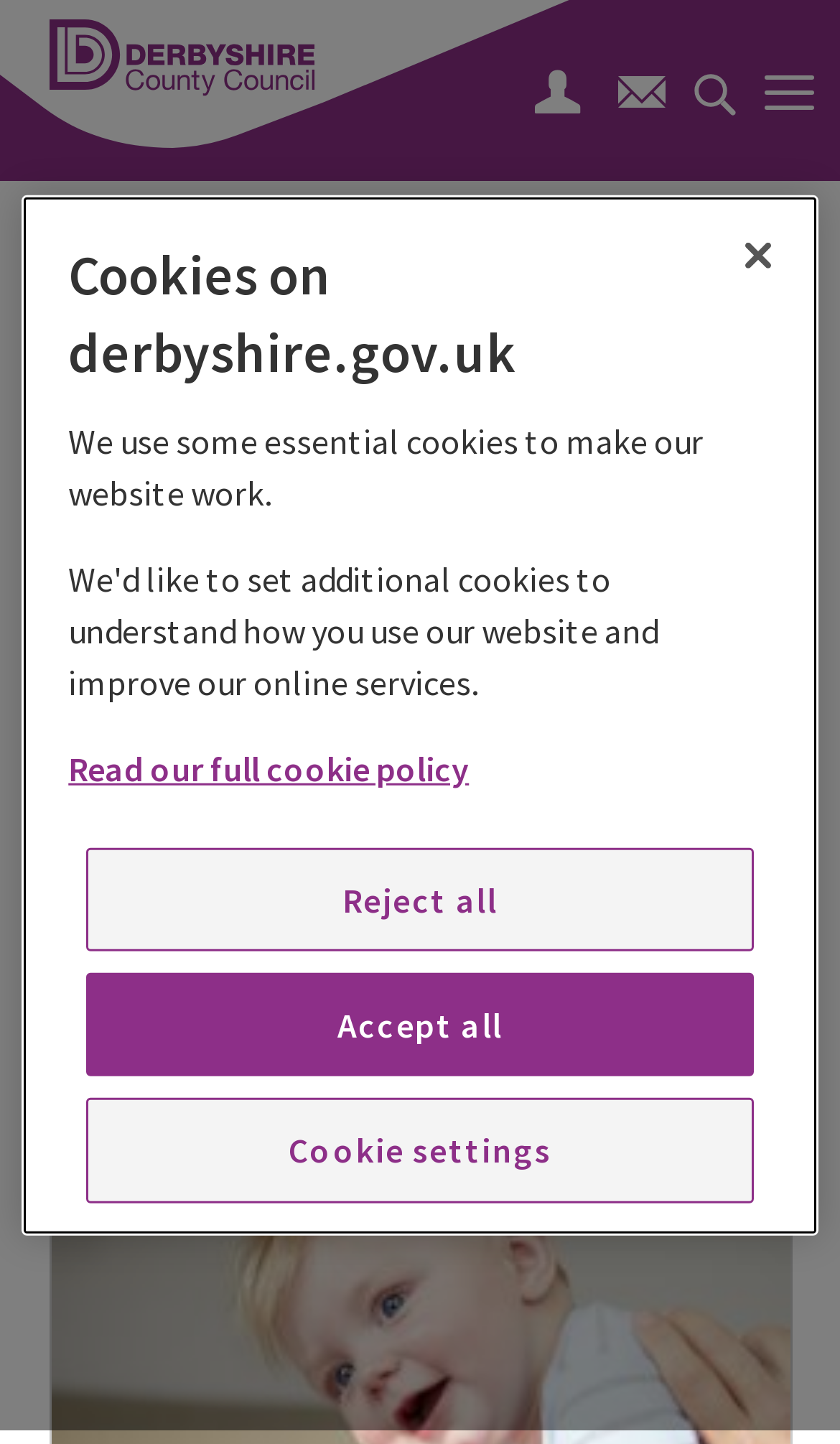Please identify the bounding box coordinates of the clickable area that will fulfill the following instruction: "Search for something". The coordinates should be in the format of four float numbers between 0 and 1, i.e., [left, top, right, bottom].

[0.826, 0.049, 0.877, 0.079]